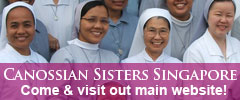Provide a single word or phrase to answer the given question: 
What is reflected in the sisters' joyful expressions?

The essence of their vocation